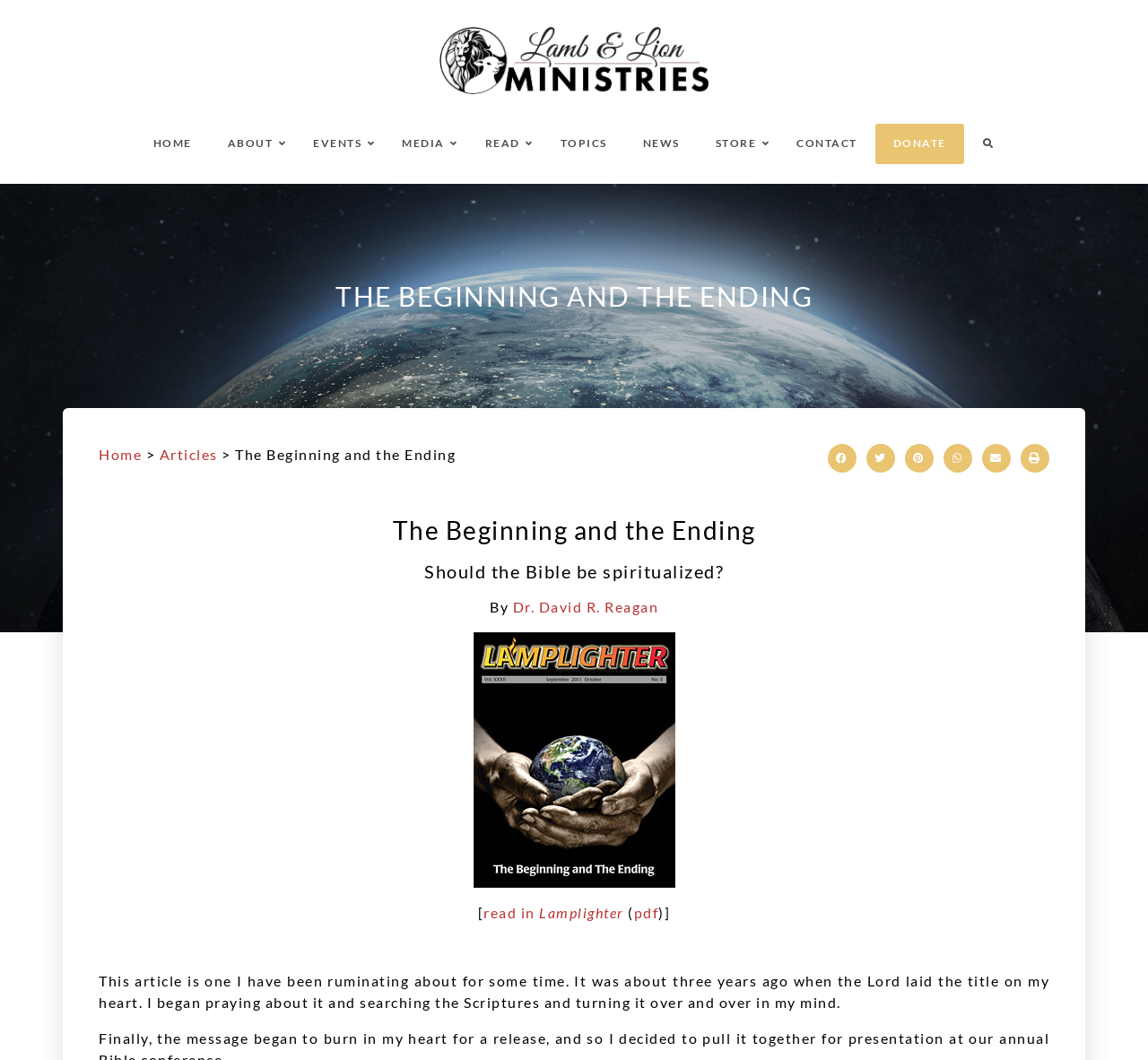Specify the bounding box coordinates of the element's area that should be clicked to execute the given instruction: "Click on the 'HOME' link". The coordinates should be four float numbers between 0 and 1, i.e., [left, top, right, bottom].

[0.118, 0.117, 0.183, 0.154]